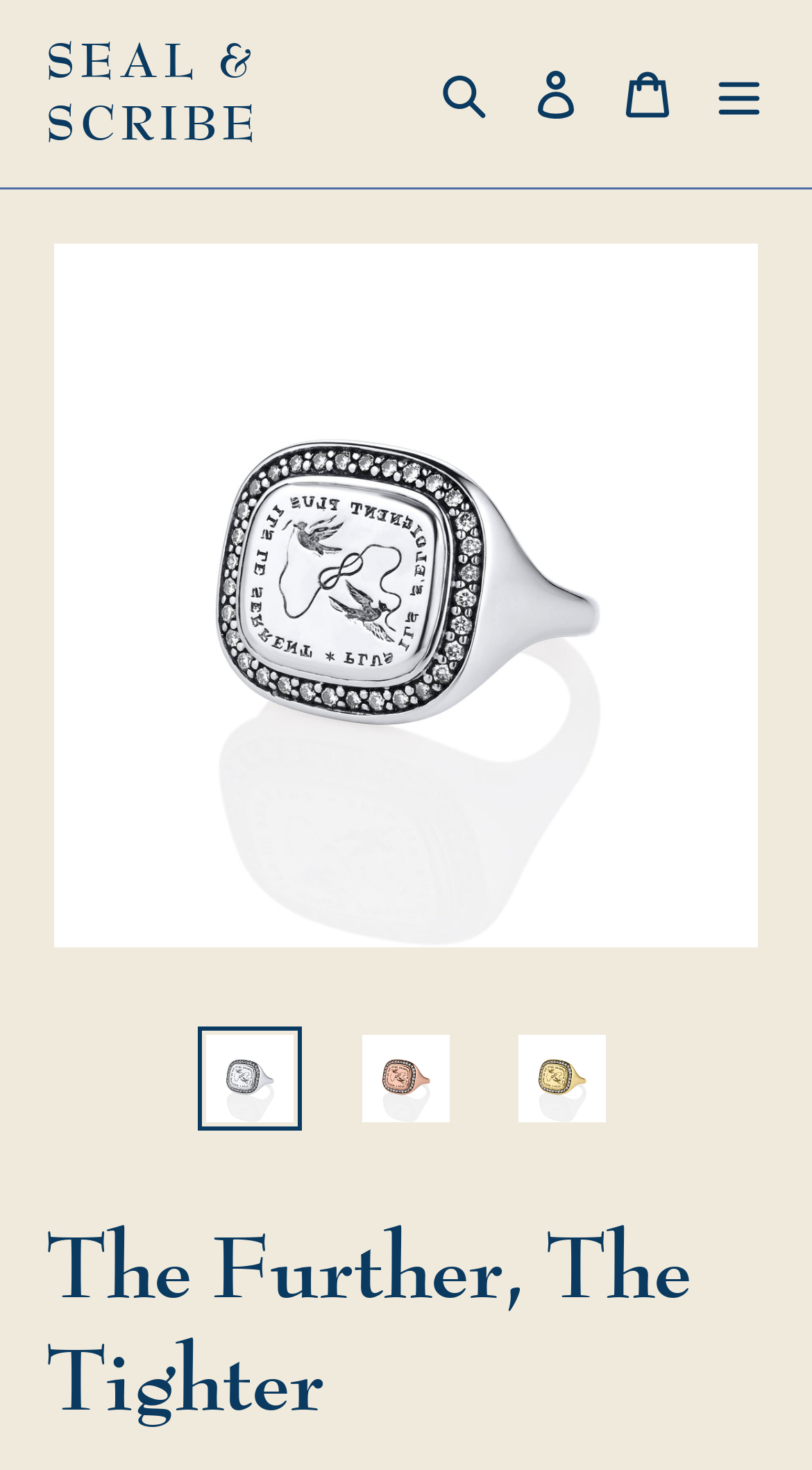Please determine the bounding box coordinates of the element's region to click for the following instruction: "Load image into Gallery viewer".

[0.244, 0.698, 0.372, 0.769]